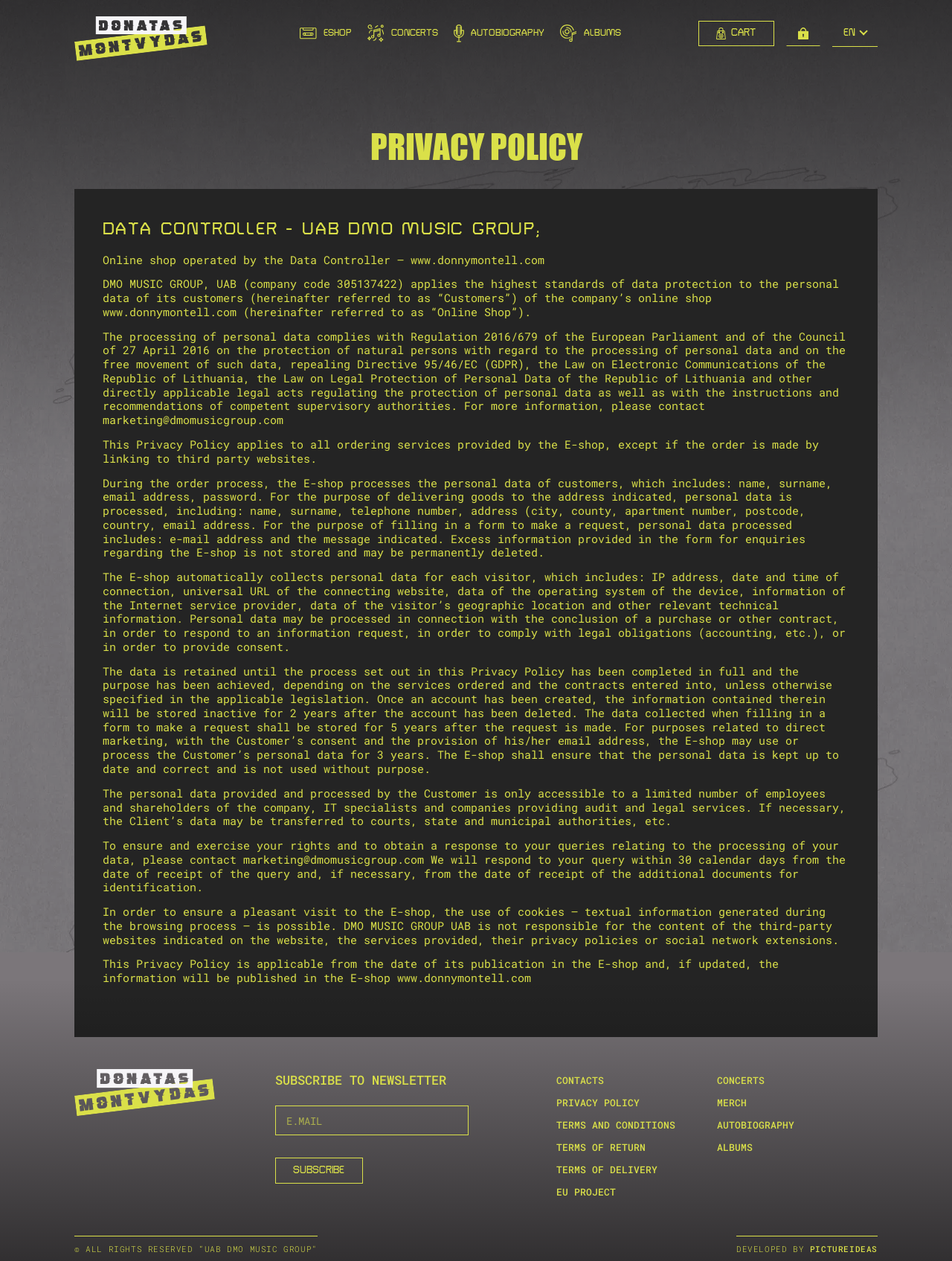Pinpoint the bounding box coordinates of the clickable area needed to execute the instruction: "View the autobiography". The coordinates should be specified as four float numbers between 0 and 1, i.e., [left, top, right, bottom].

[0.463, 0.012, 0.572, 0.041]